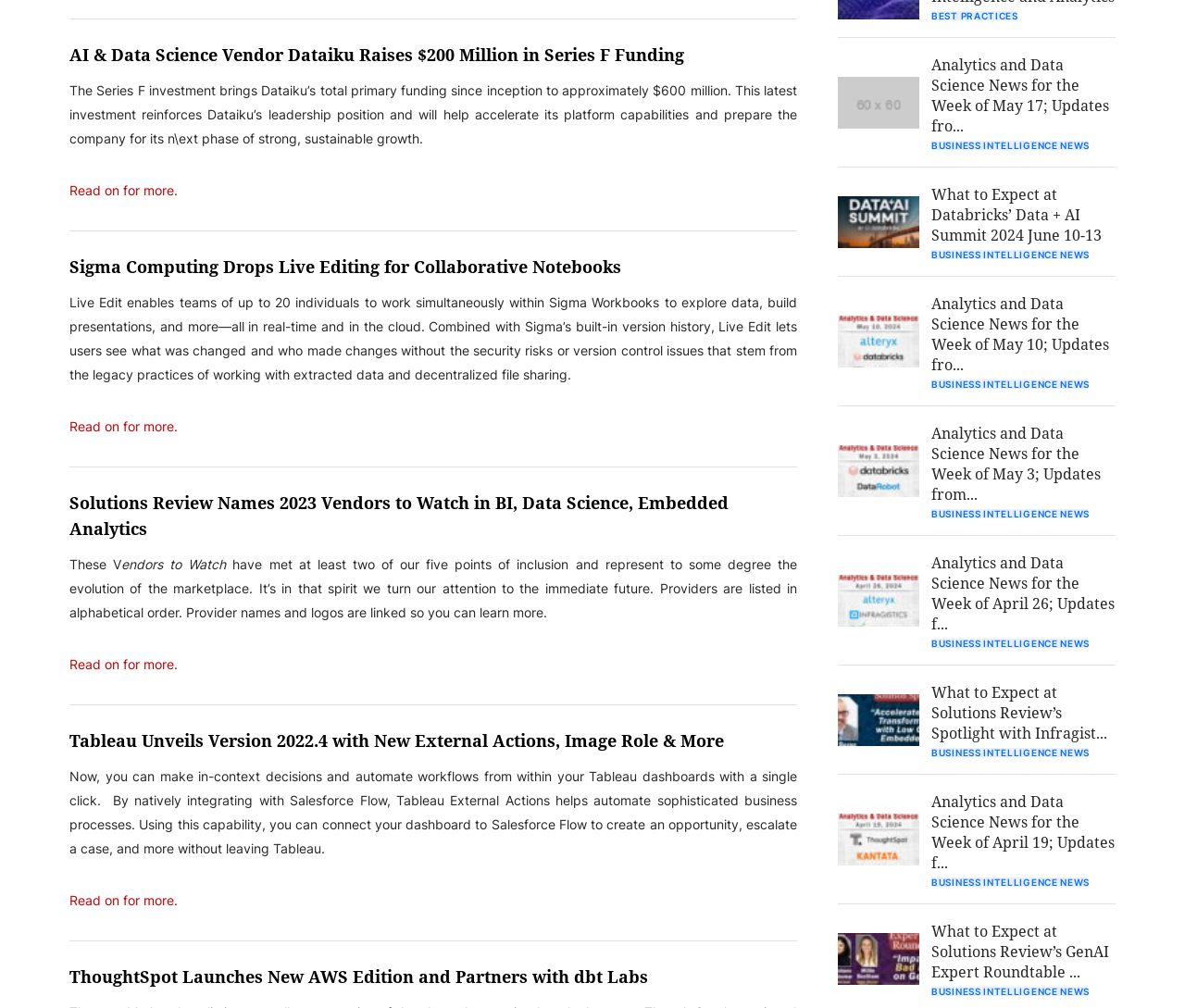Indicate the bounding box coordinates of the clickable region to achieve the following instruction: "Read on for more about Solutions Review's 2023 Vendors to Watch."

[0.059, 0.65, 0.15, 0.667]